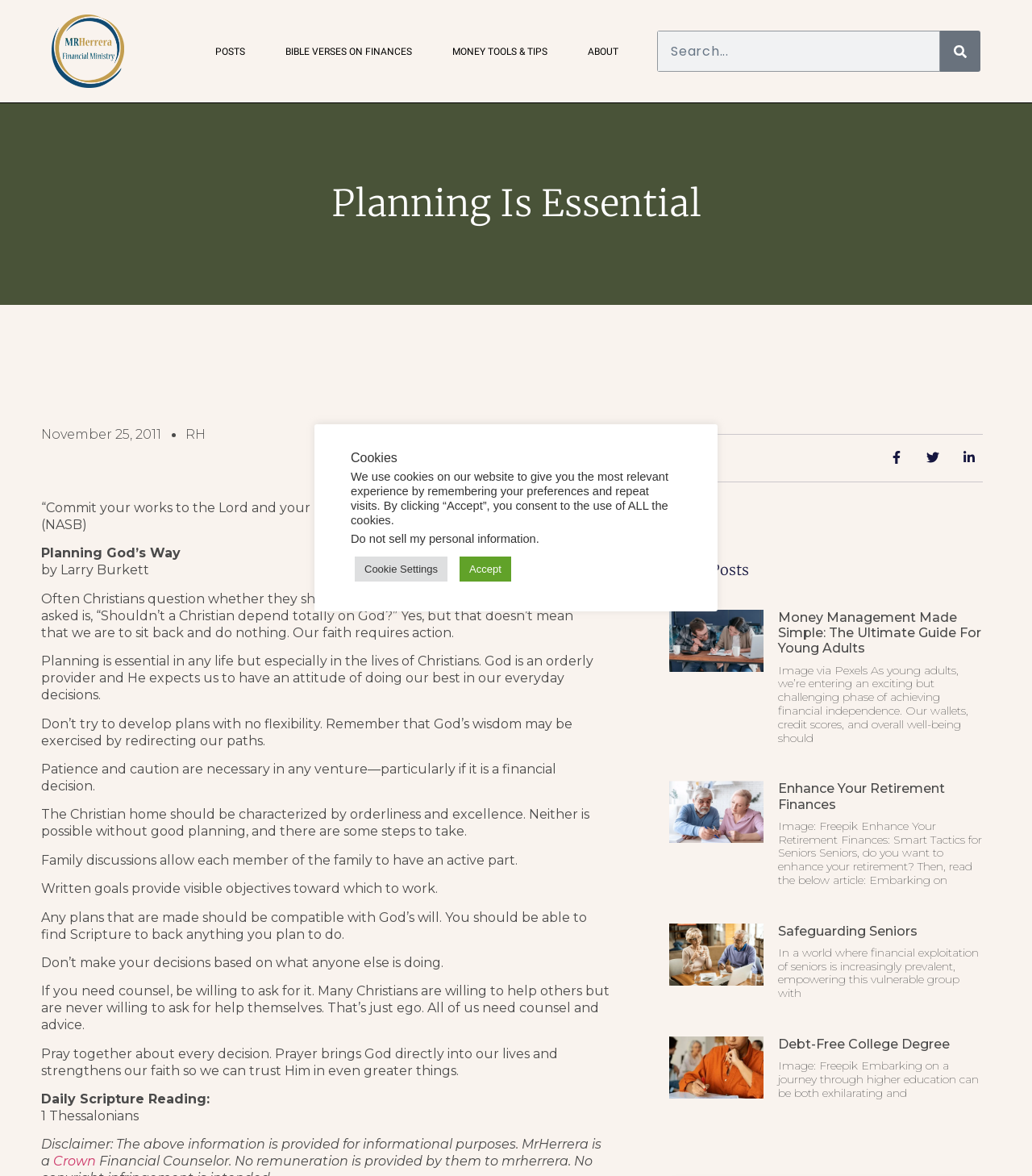Indicate the bounding box coordinates of the clickable region to achieve the following instruction: "Search for something."

[0.636, 0.026, 0.95, 0.061]